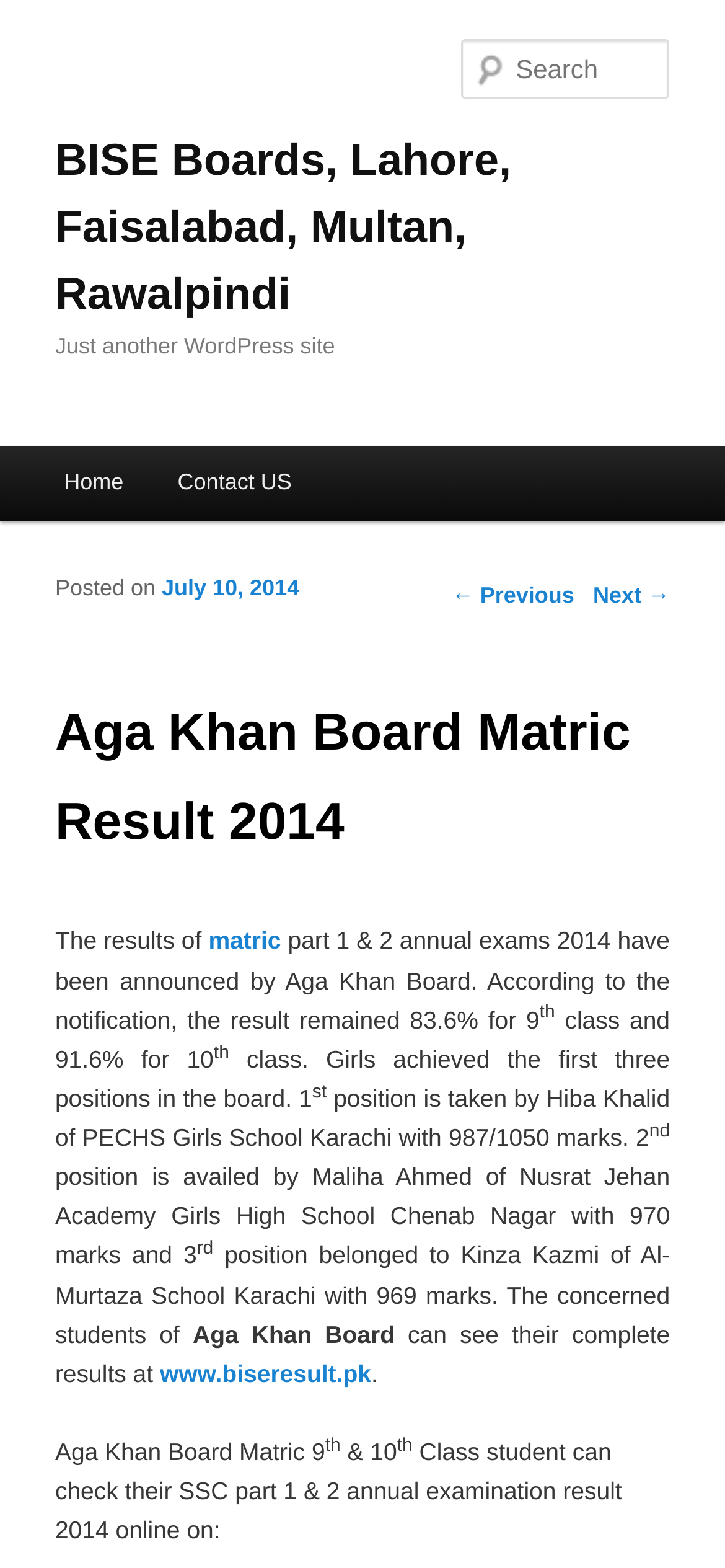Provide a one-word or one-phrase answer to the question:
What is the percentage of result for 10th class?

91.6%